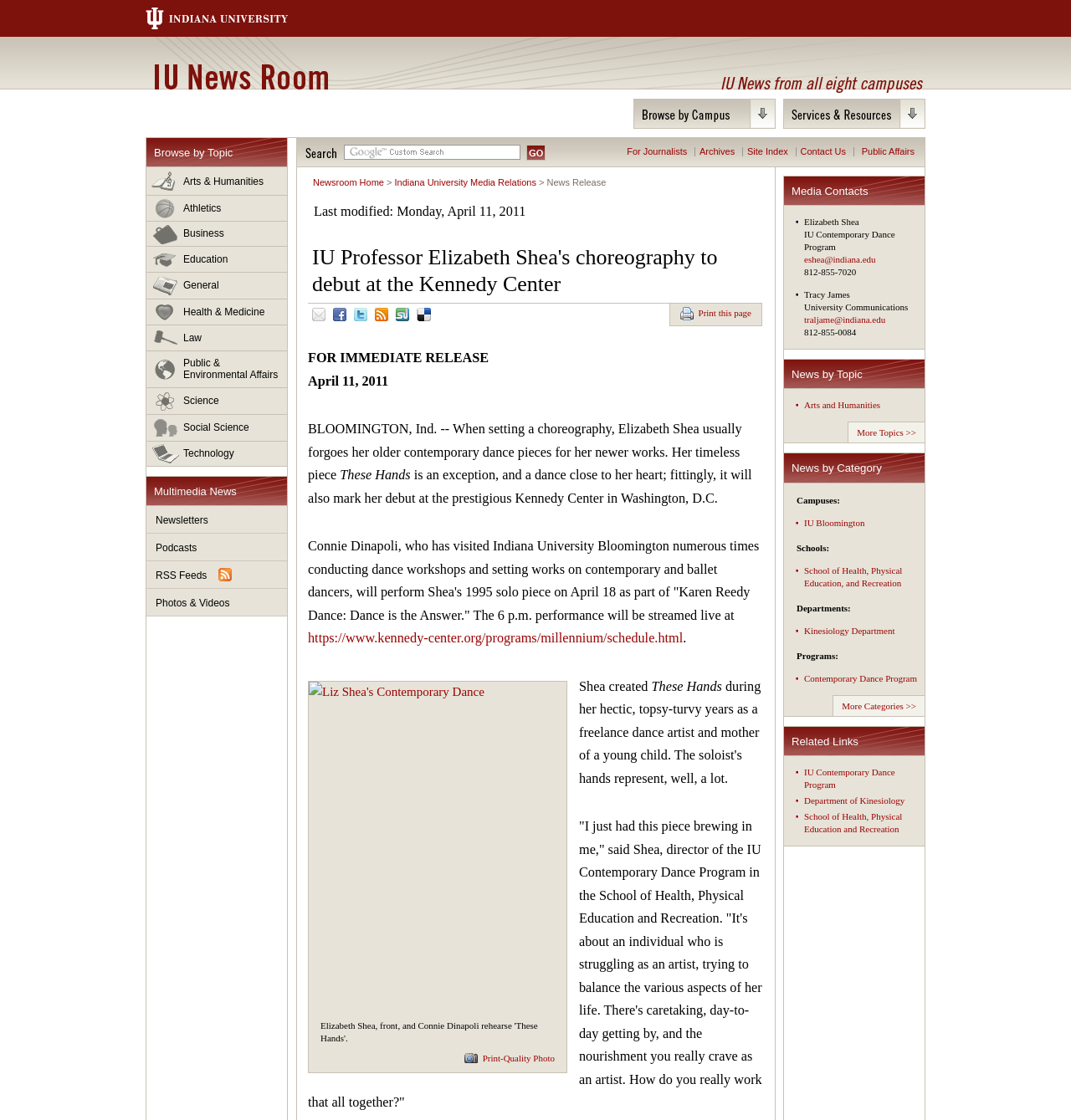Specify the bounding box coordinates of the region I need to click to perform the following instruction: "Browse by Topic". The coordinates must be four float numbers in the range of 0 to 1, i.e., [left, top, right, bottom].

[0.137, 0.123, 0.268, 0.149]